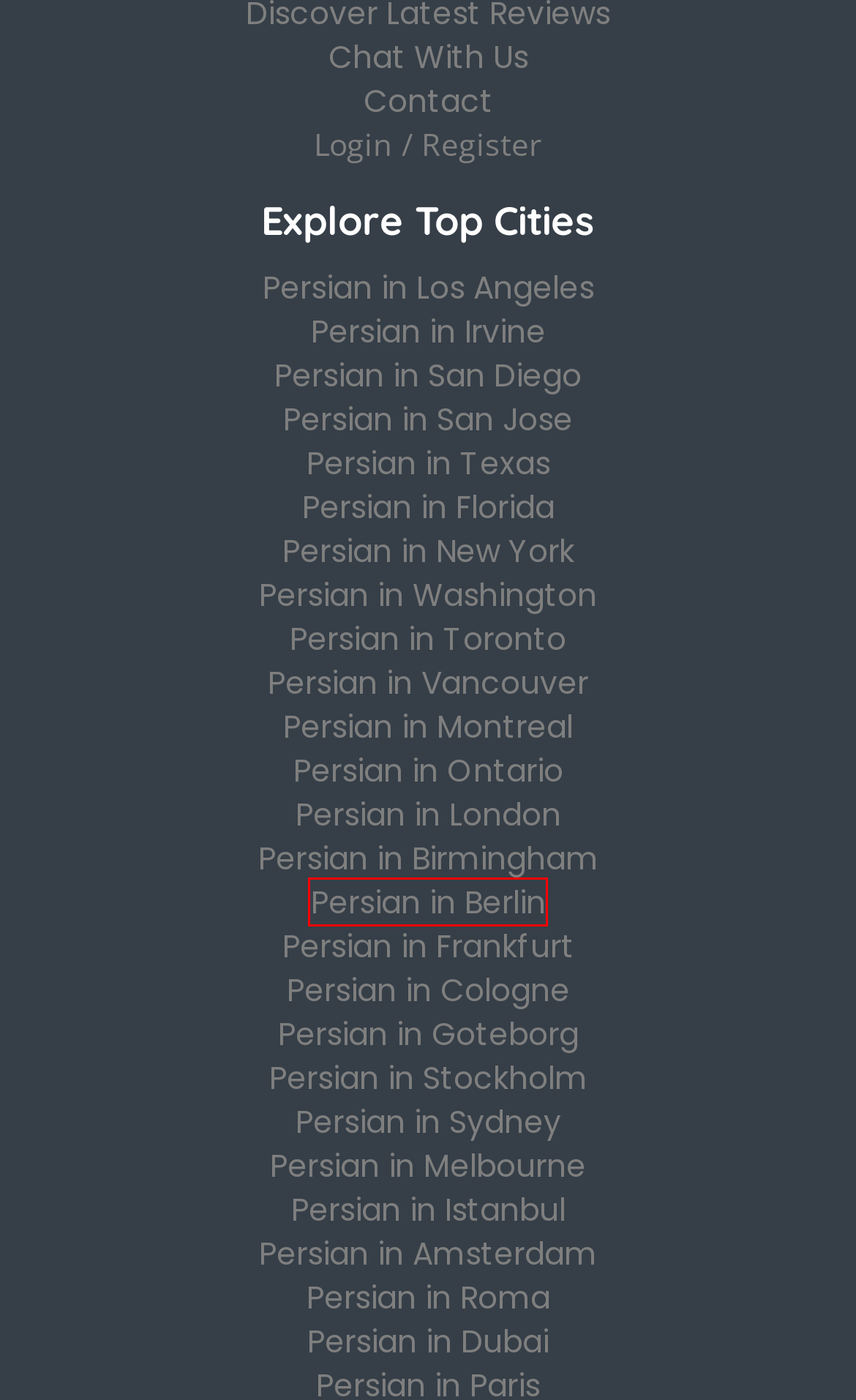A screenshot of a webpage is given, featuring a red bounding box around a UI element. Please choose the webpage description that best aligns with the new webpage after clicking the element in the bounding box. These are the descriptions:
A. Persian Business Directory Berlin, Germany | PersisPage
B. Live Chat Support | Persia Page
C. Dubai Persian Directory | United Arab Emirates یلوپیج ایرانیان دوبی
D. Roma Archives: Iranian/Persian Businesses Near Me Roma
E. Texas Persian Directory | Explore Local Iranian Business
F. Toronto Persian | Food, Restaurants, CPA, Dentist, Attorney
G. Amsterdam Persian Directory
H. Birmingham Persian Directory, United Kingdom | PersisPage

A